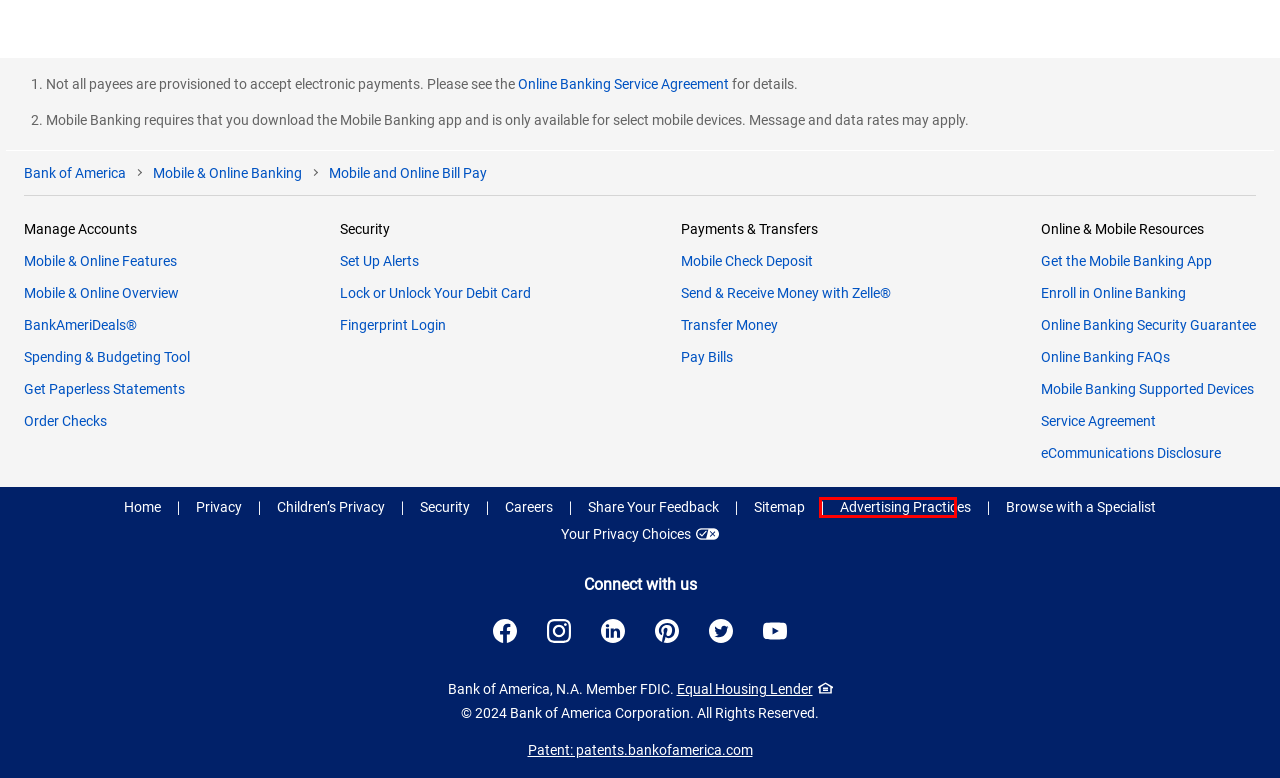Look at the screenshot of a webpage, where a red bounding box highlights an element. Select the best description that matches the new webpage after clicking the highlighted element. Here are the candidates:
A. Children's Privacy Policy
B. Online & Mobile Banking Security Guarantee from Bank of America
C. Bank of America Mobile Banking
D. Bank of America Personal Banking Site Map
E. Bank of America - Banking, Credit Cards, Loans and Merrill Investing
F. Bank of America Careers Site - Apply at Bank of America
G. Bank of America | Online Banking | Enroll in Online & Mobile Banking
H. Bank of America | Equal Housing Lender

D